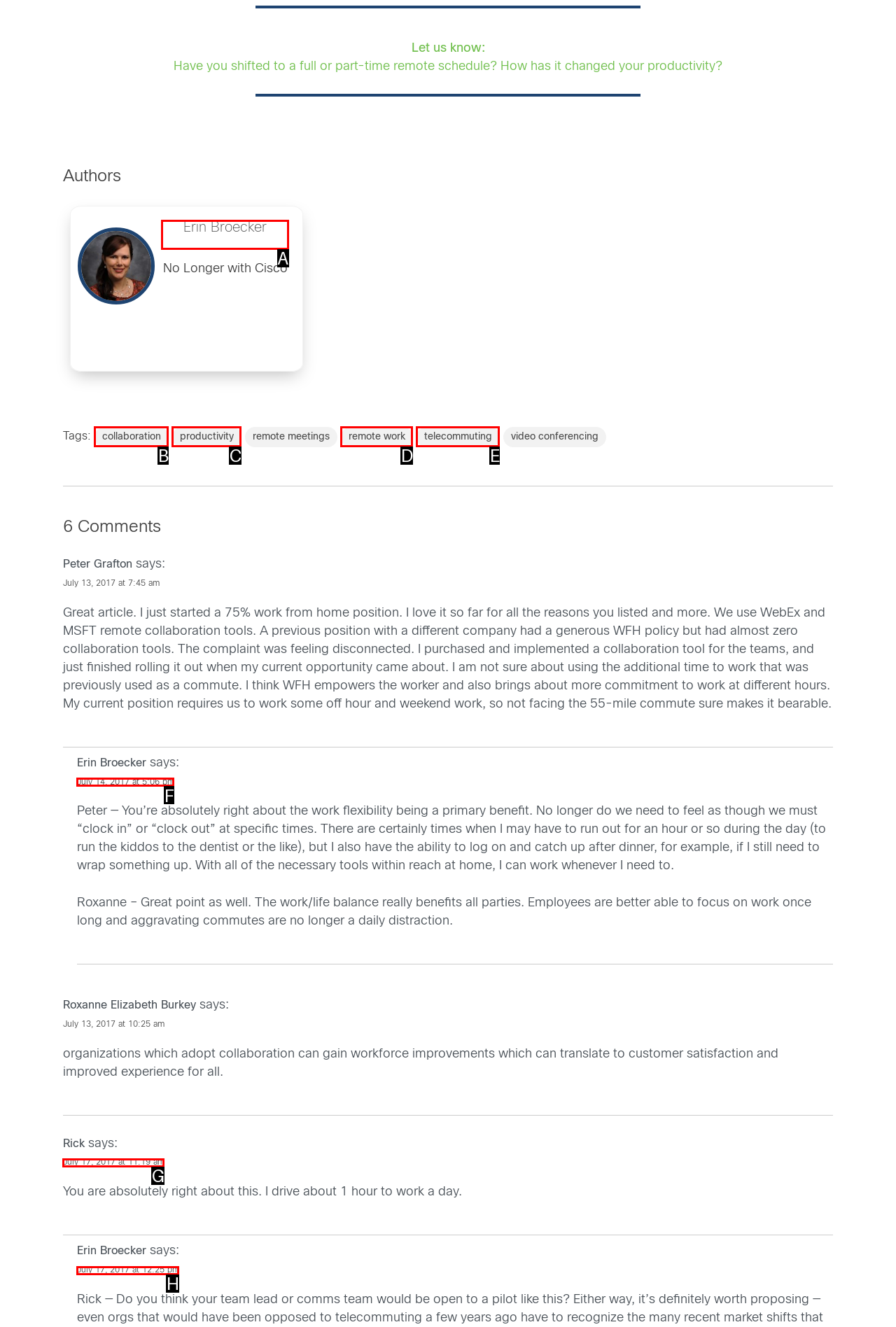Select the appropriate bounding box to fulfill the task: Read the article by Erin Broecker Respond with the corresponding letter from the choices provided.

A